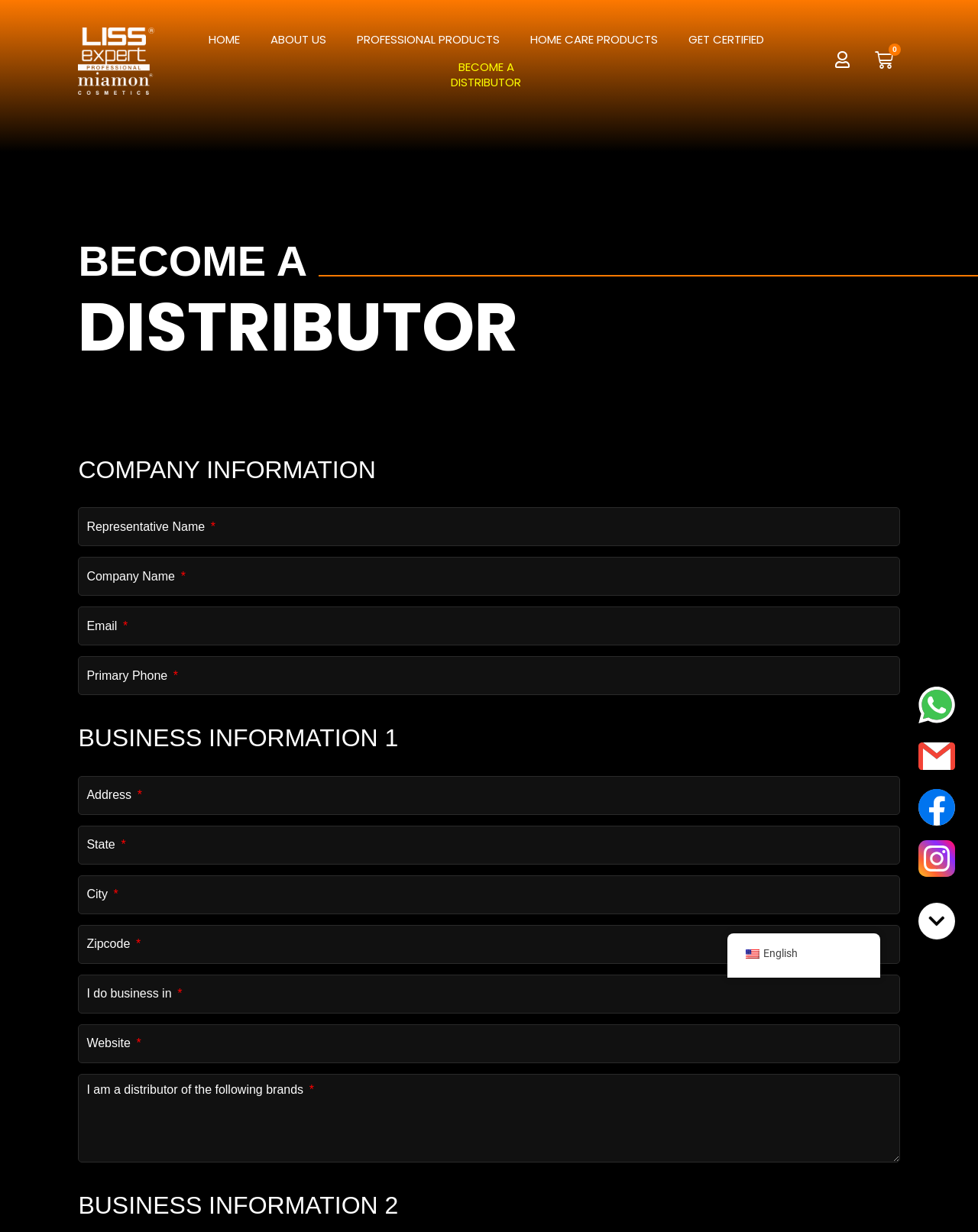Please identify the bounding box coordinates of the clickable region that I should interact with to perform the following instruction: "Enter Email". The coordinates should be expressed as four float numbers between 0 and 1, i.e., [left, top, right, bottom].

[0.08, 0.492, 0.92, 0.524]